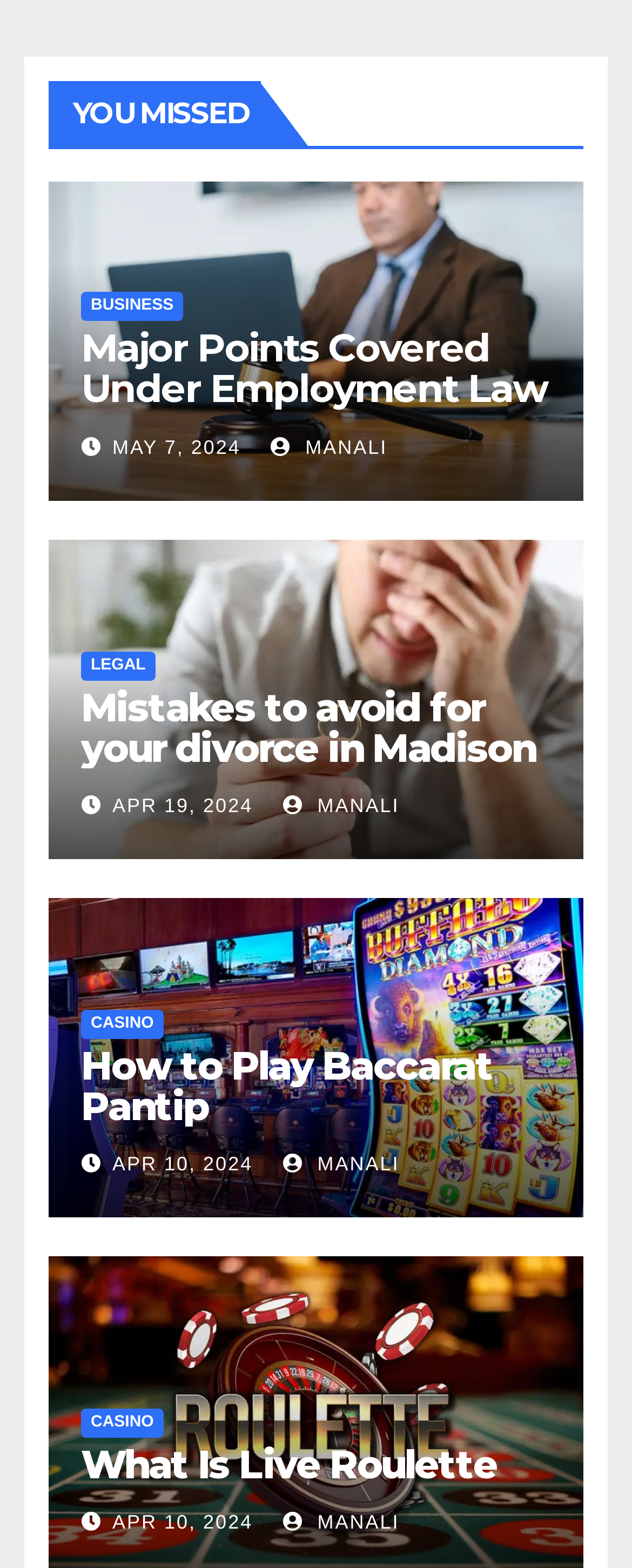Highlight the bounding box coordinates of the element you need to click to perform the following instruction: "Check 'MAY 7, 2024'."

[0.178, 0.278, 0.381, 0.293]